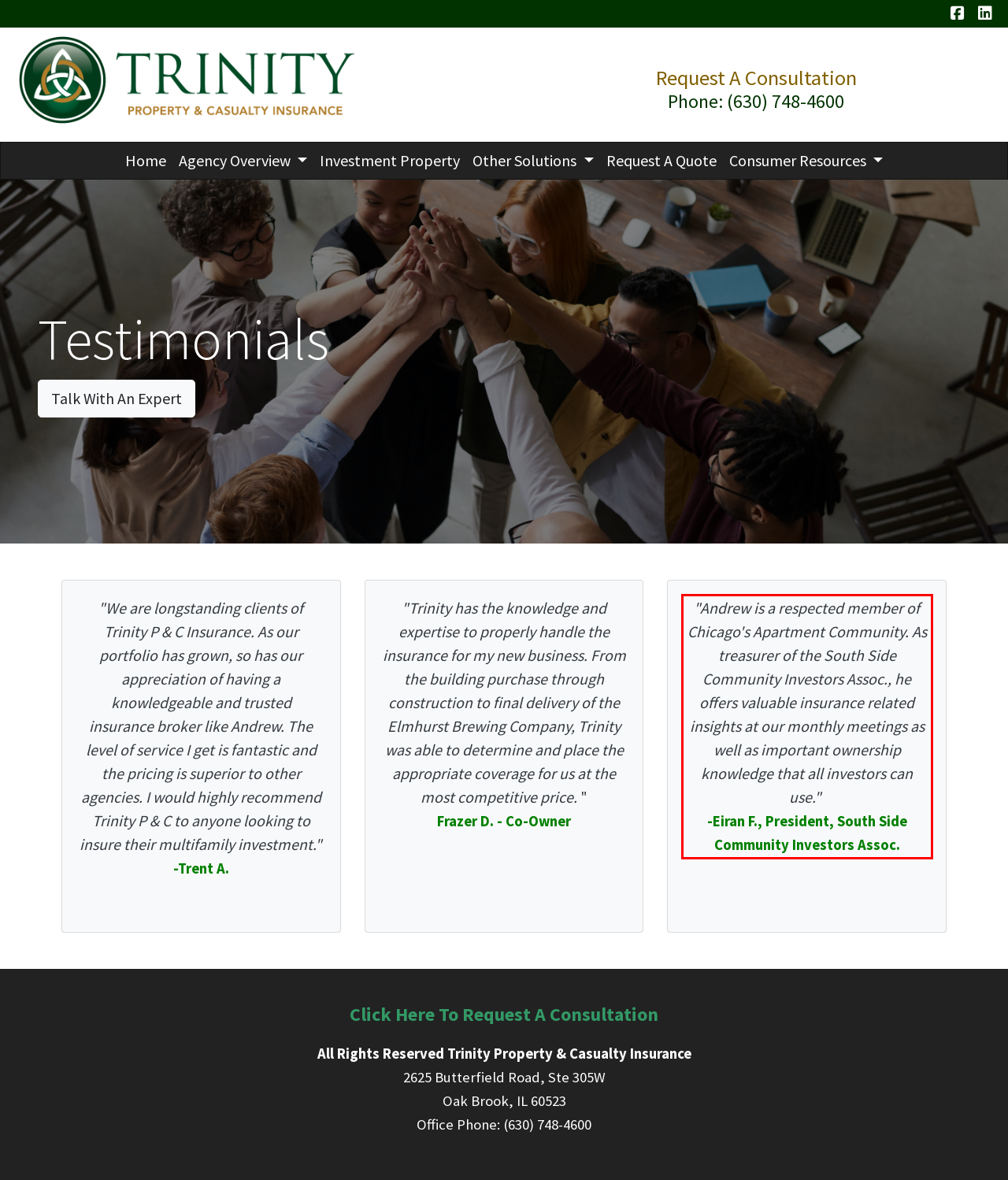You are provided with a screenshot of a webpage that includes a UI element enclosed in a red rectangle. Extract the text content inside this red rectangle.

"Andrew is a respected member of Chicago's Apartment Community. As treasurer of the South Side Community Investors Assoc., he offers valuable insurance related insights at our monthly meetings as well as important ownership knowledge that all investors can use." -Eiran F., President, South Side Community Investors Assoc.